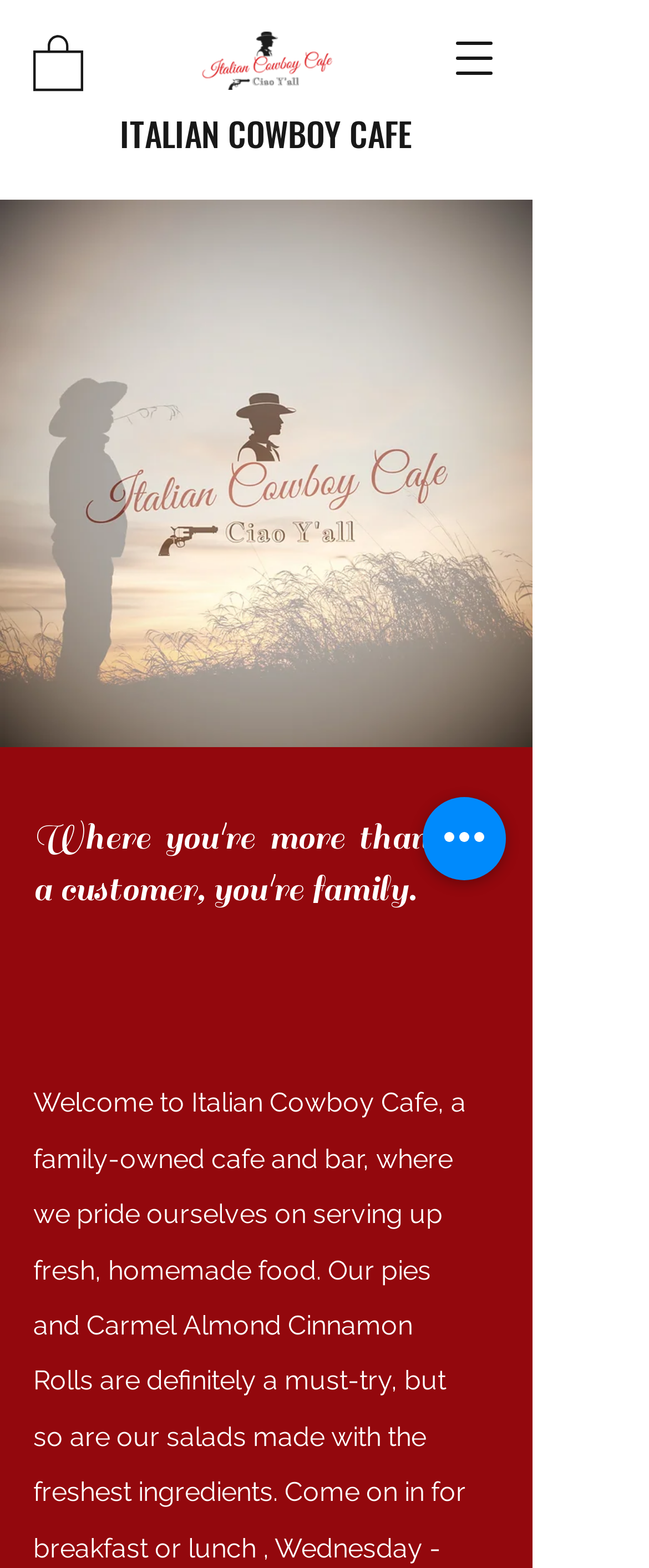What is the purpose of the 'Open navigation menu' button?
Please answer the question as detailed as possible based on the image.

The 'Open navigation menu' button is likely to open a menu that allows users to navigate through the website, possibly to access different pages or sections of the website.